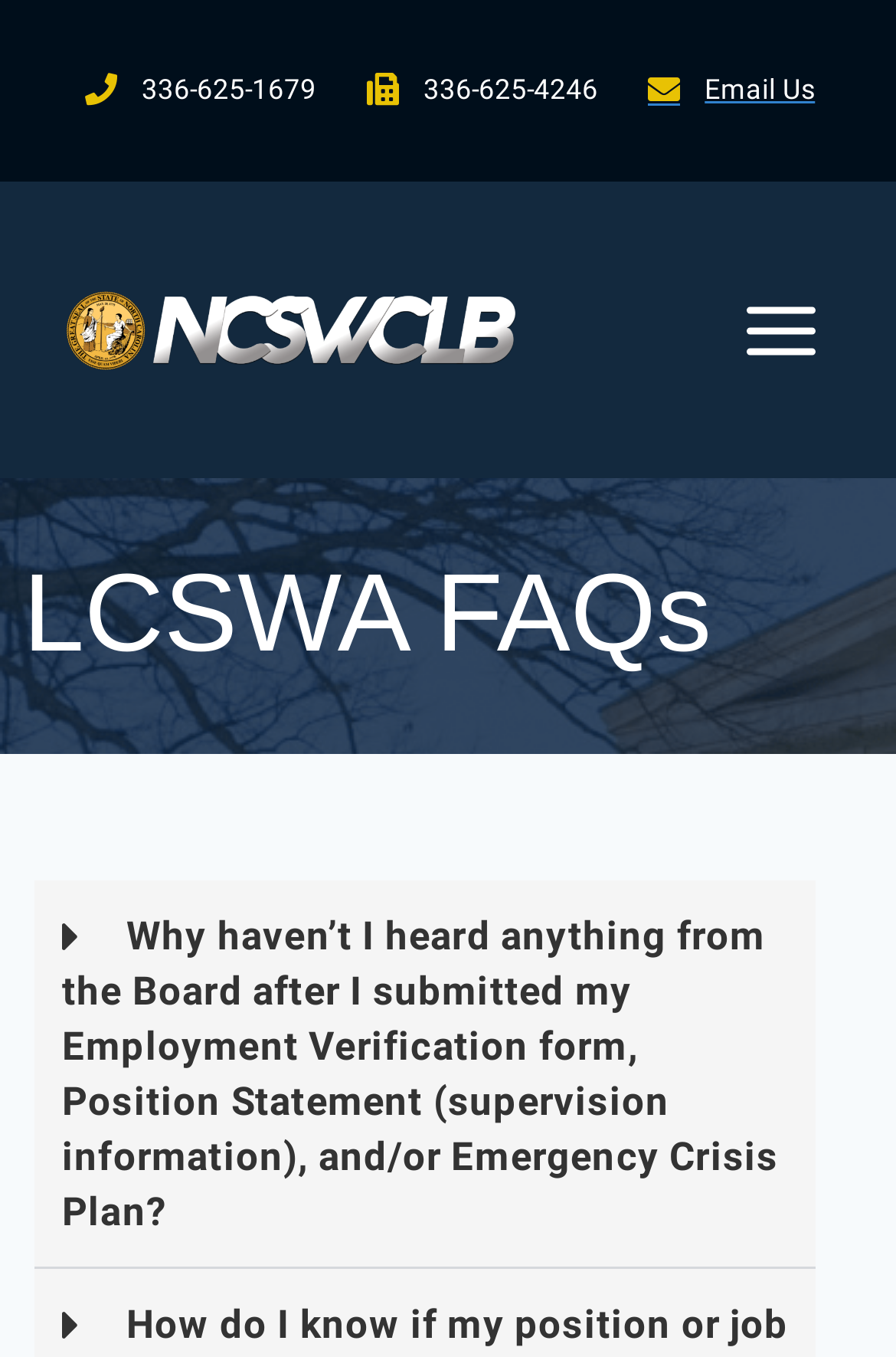Utilize the details in the image to give a detailed response to the question: What is the link text below the logo?

I examined the webpage structure and found a link element below the logo with the text 'Email Us'.